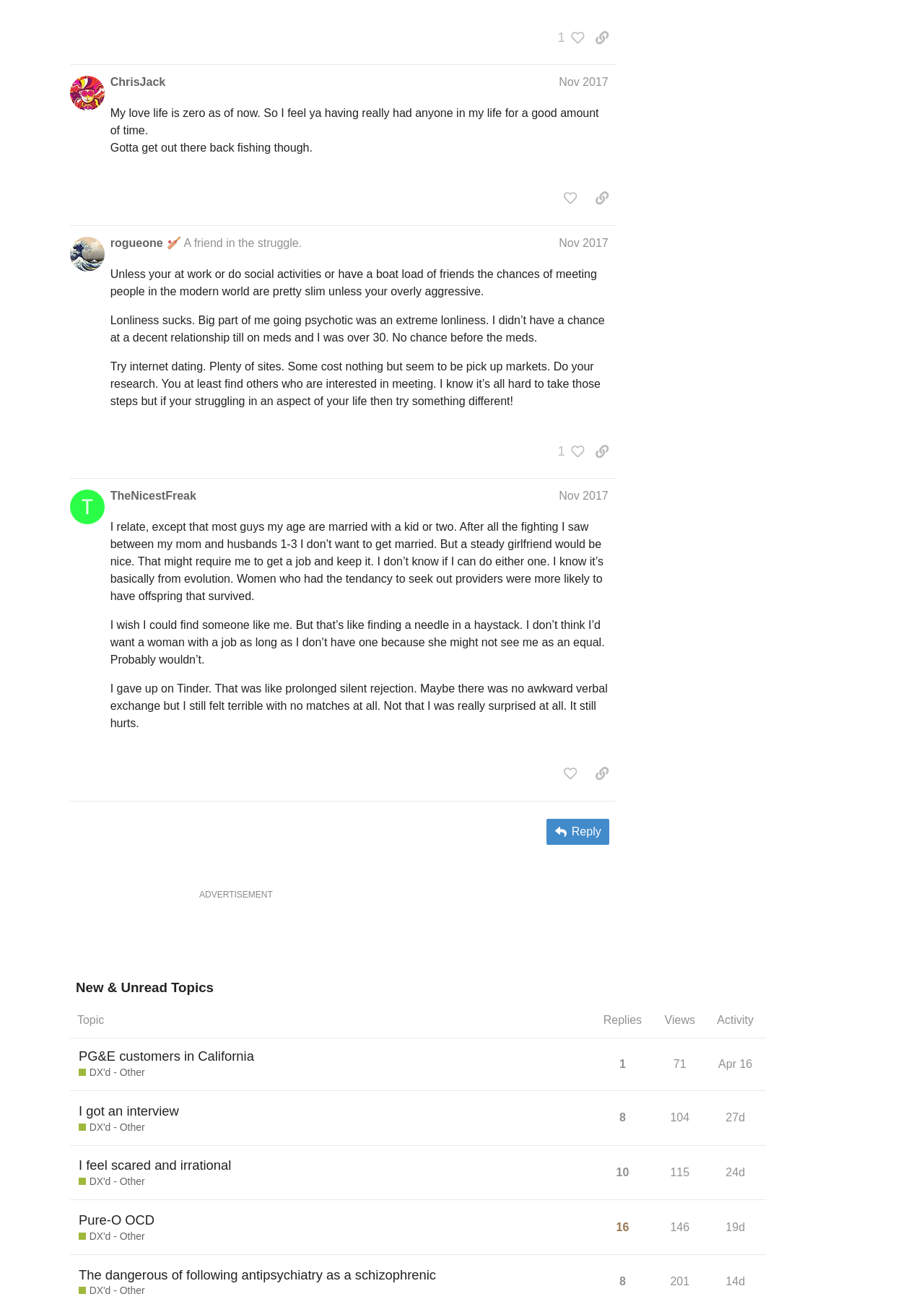Based on the image, please elaborate on the answer to the following question:
How many replies does the topic 'I feel scared and irrational' have?

I found the row in the table that corresponds to the topic 'I feel scared and irrational' and looked at the gridcell that contains the reply count. It says 'This topic has 10 replies'.